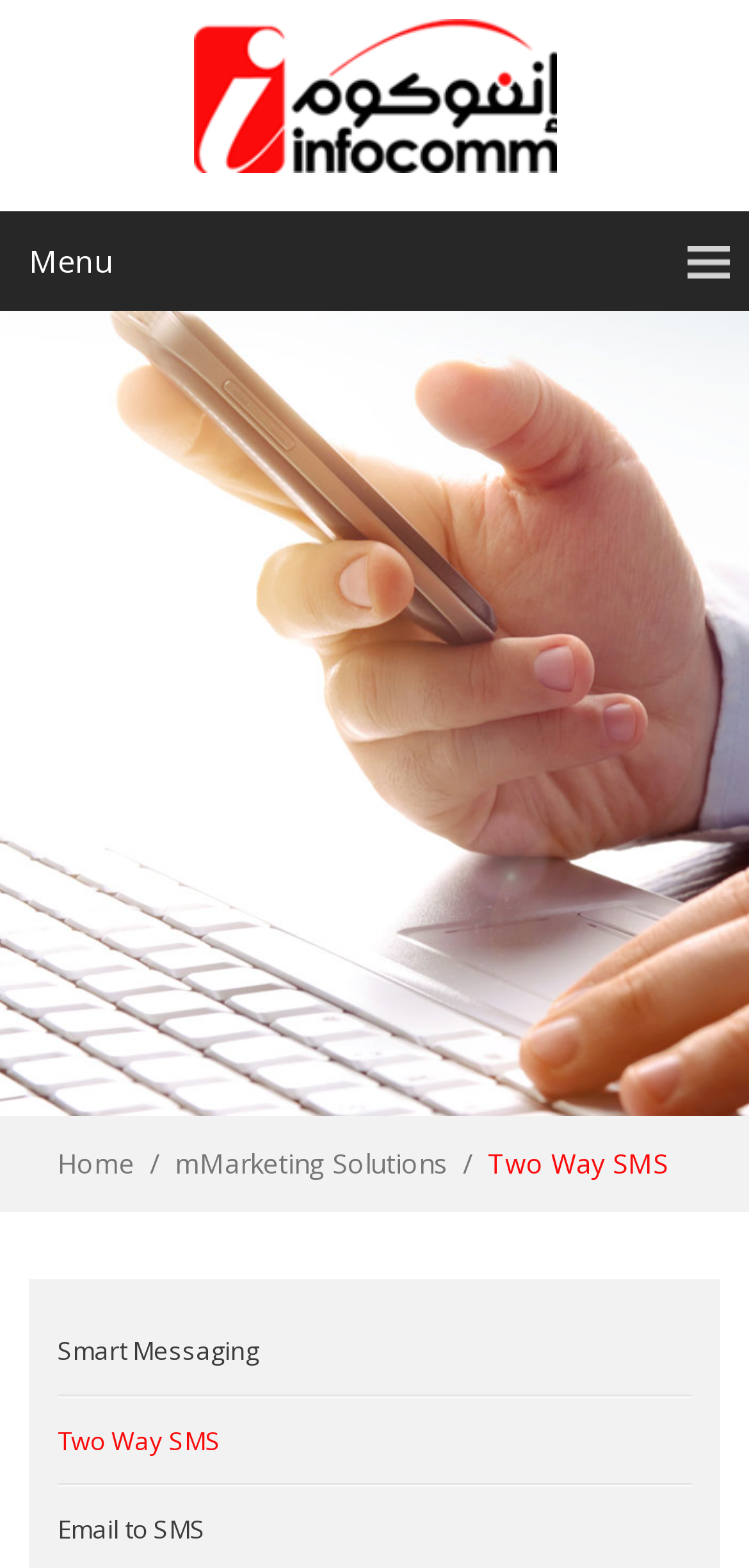How many tables are there in the webpage?
Please provide a single word or phrase answer based on the image.

3